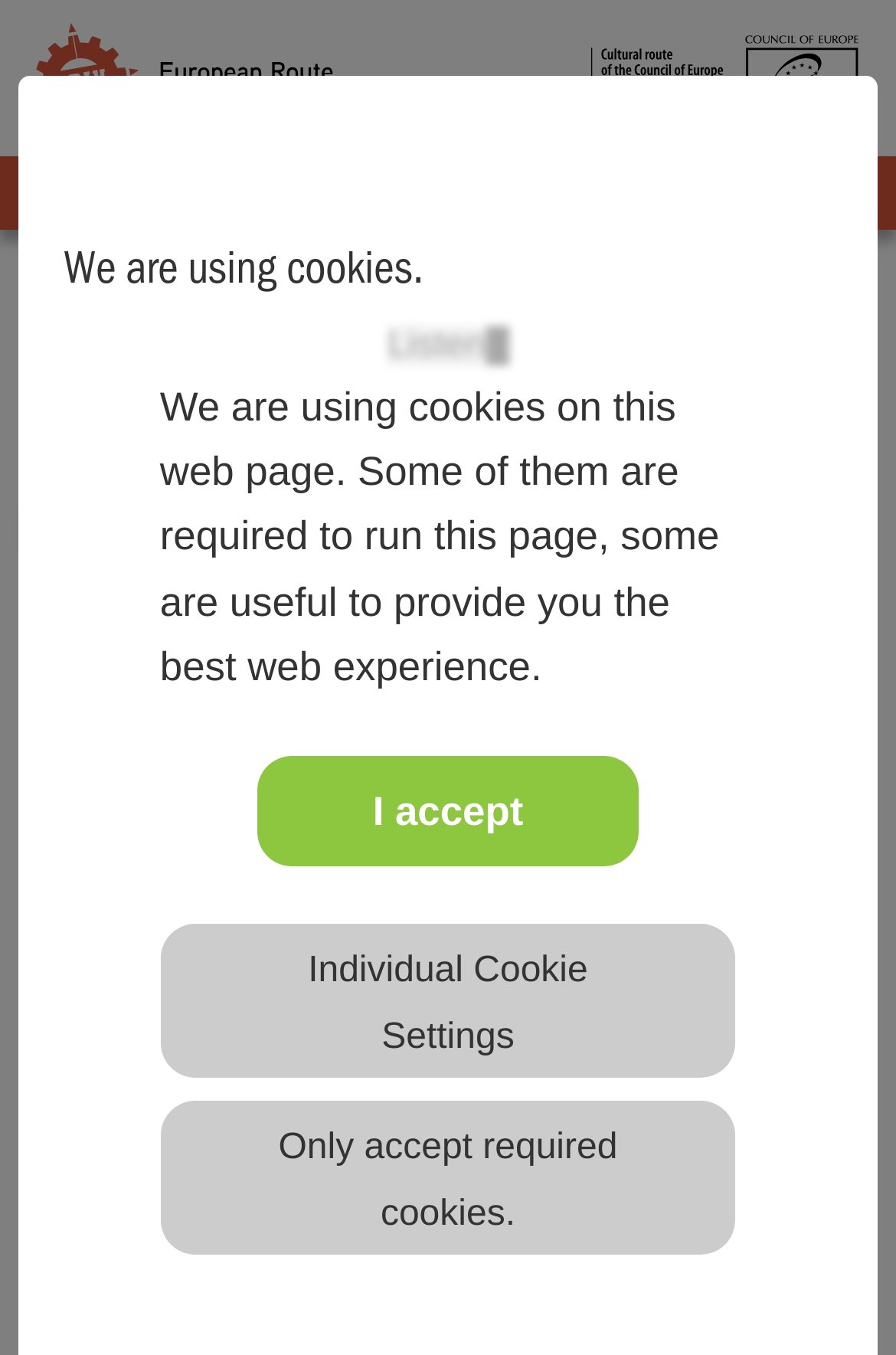Please answer the following question using a single word or phrase: What is the museum located in?

London